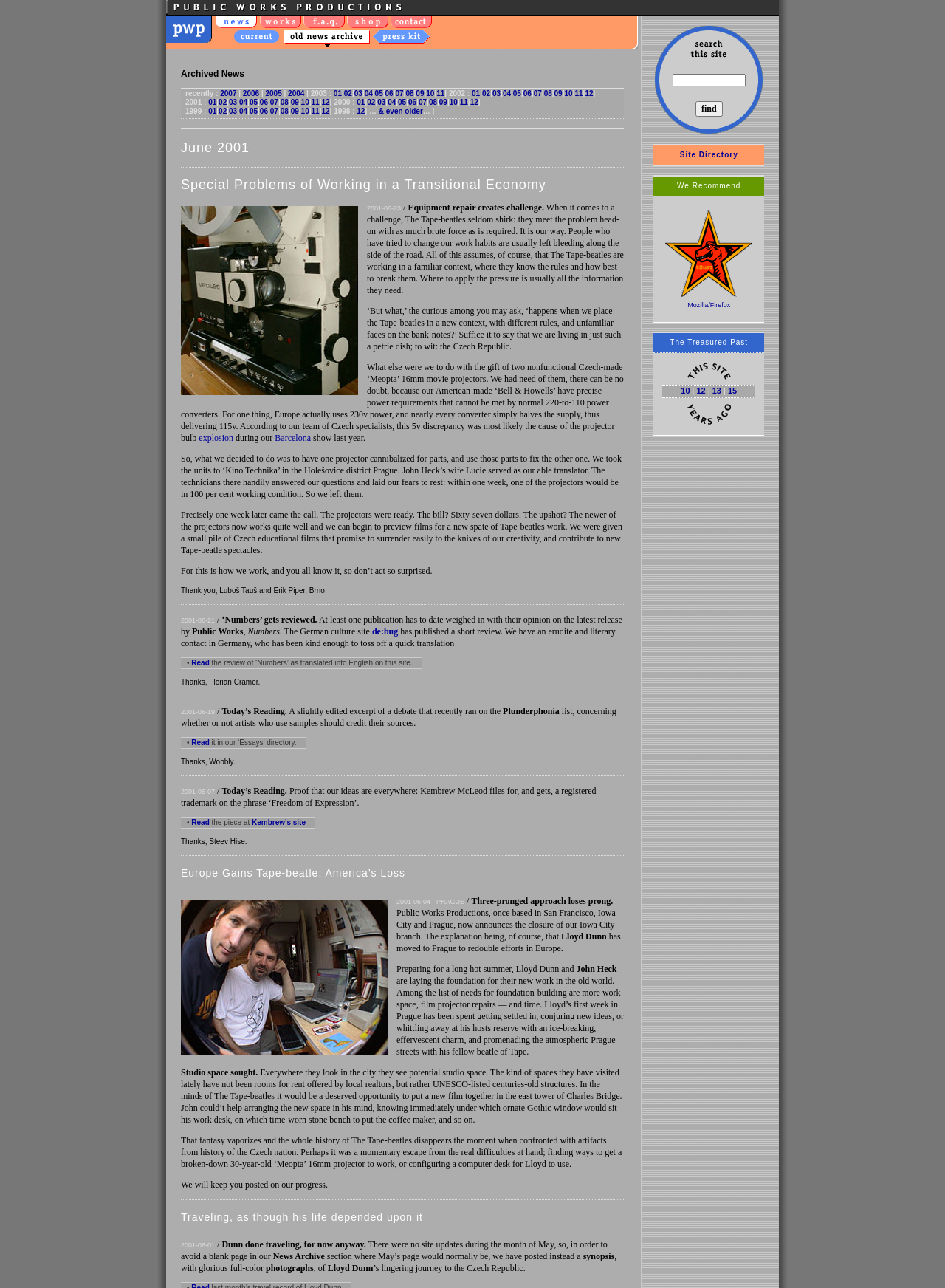What is the name of the organization on this webpage?
Use the information from the screenshot to give a comprehensive response to the question.

The name of the organization can be found in the top-left corner of the webpage, where it is displayed as an image with the text 'Public Works Productions'.